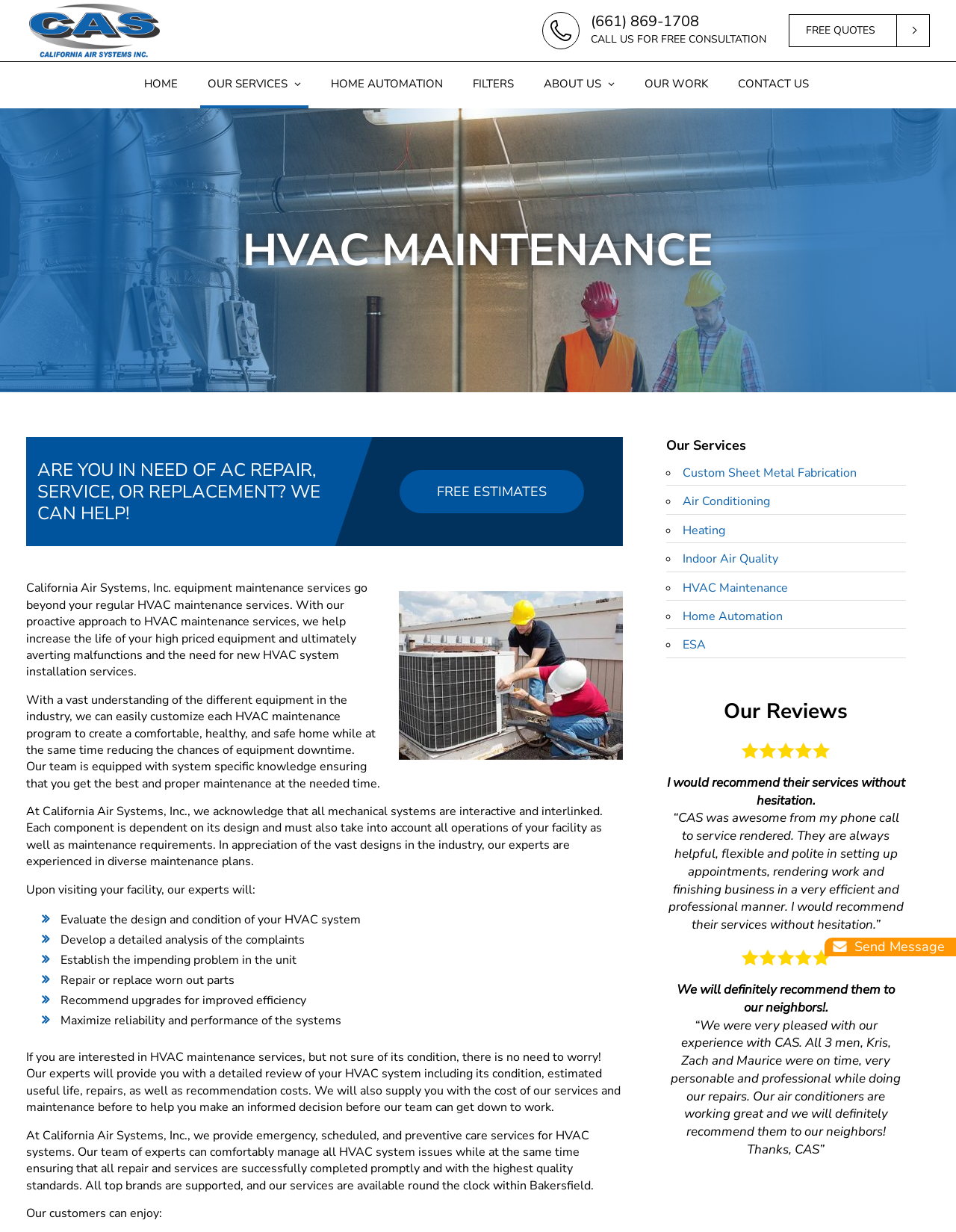Please provide the bounding box coordinates for the UI element as described: "About Us". The coordinates must be four floats between 0 and 1, represented as [left, top, right, bottom].

[0.561, 0.056, 0.651, 0.079]